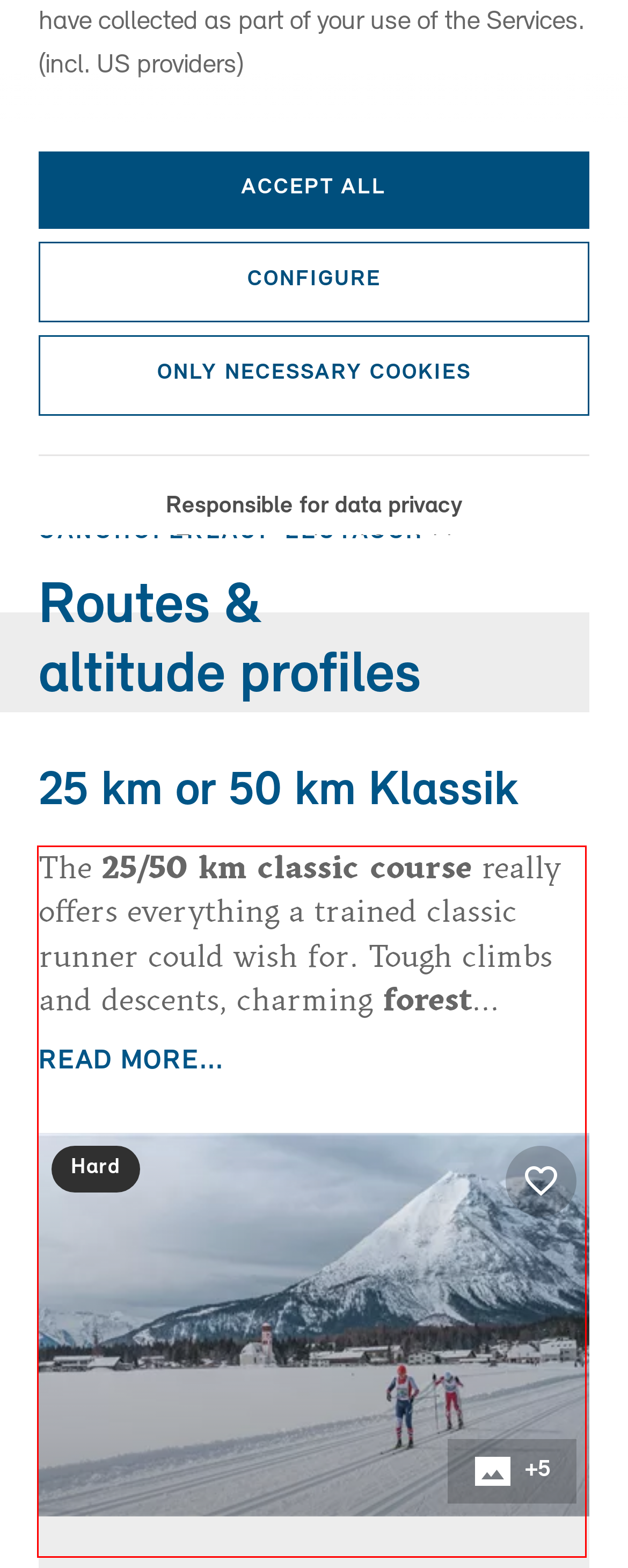You have a screenshot of a webpage with a UI element highlighted by a red bounding box. Use OCR to obtain the text within this highlighted area.

The 25/50 km classic course really offers everything a trained classic runner could wish for. Tough climbs and descents, charming forest passages and the magnificent panorama of the Wetterstein and Karwendel mountains. The heart of the trail is the unique Plaikloipe, which rewards the runner after a challenging ascent with beautiful descents and magnificent views. The demanding classic route can be completed either once or twice (50 km) and is thus the supreme discipline of the largest cross-country skiing classic in Austria.